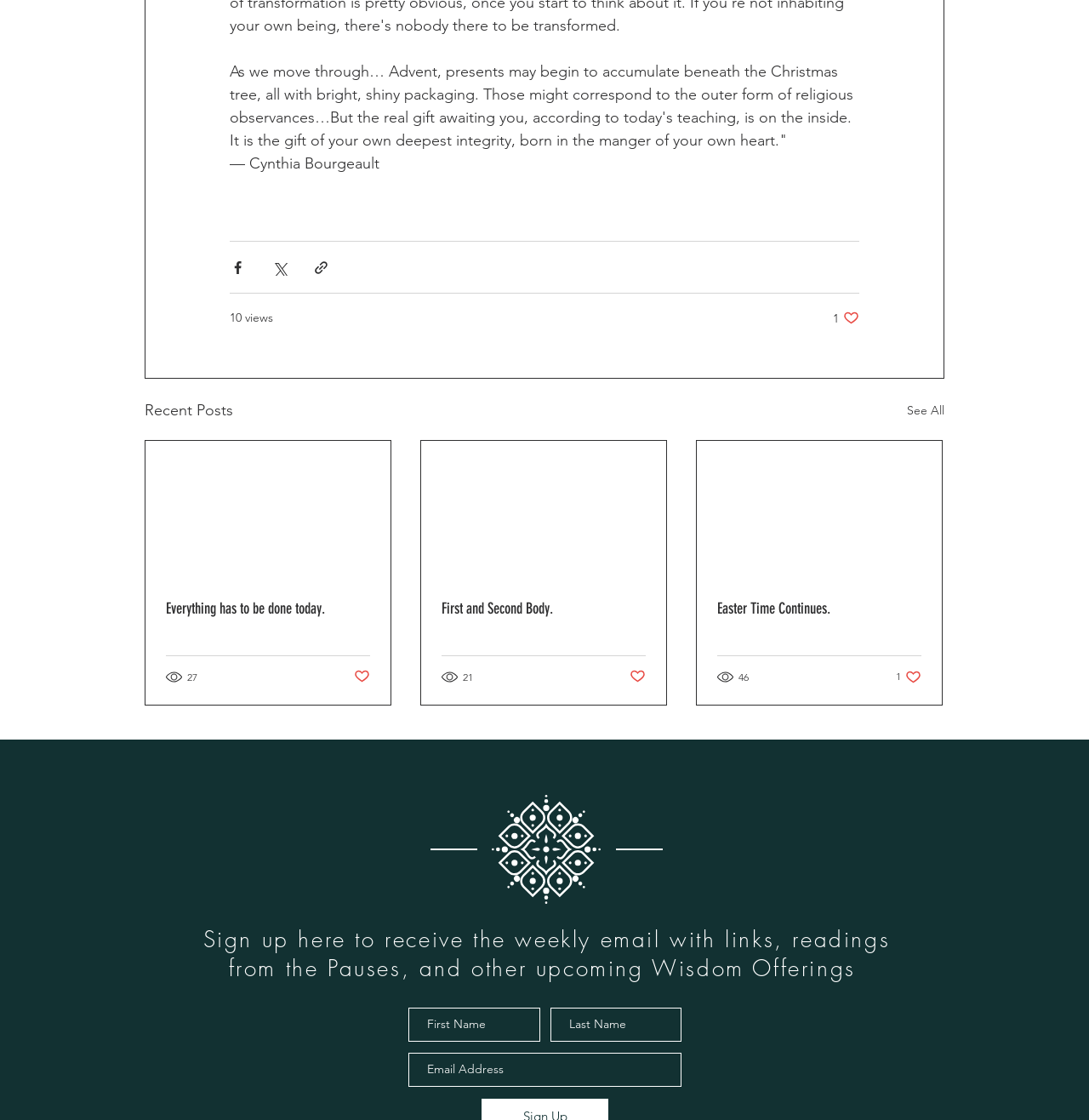Based on the visual content of the image, answer the question thoroughly: How many views does the most popular post have?

I looked at the view counts for each of the recent posts and found that the post with the most views has 46 views, so the most popular post has 46 views.